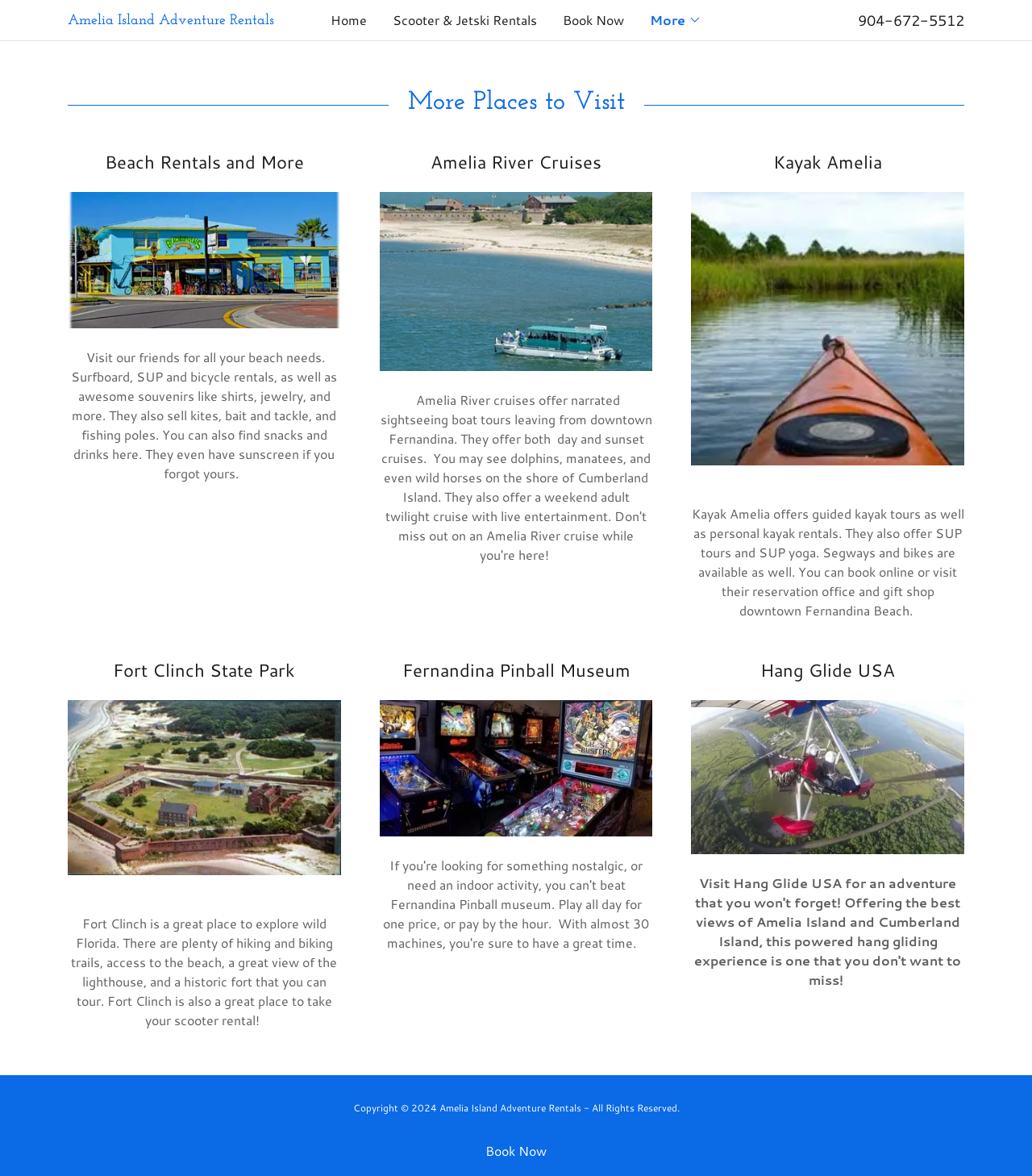Determine the bounding box coordinates of the section I need to click to execute the following instruction: "Explore Fort Clinch State Park". Provide the coordinates as four float numbers between 0 and 1, i.e., [left, top, right, bottom].

[0.066, 0.66, 0.33, 0.676]